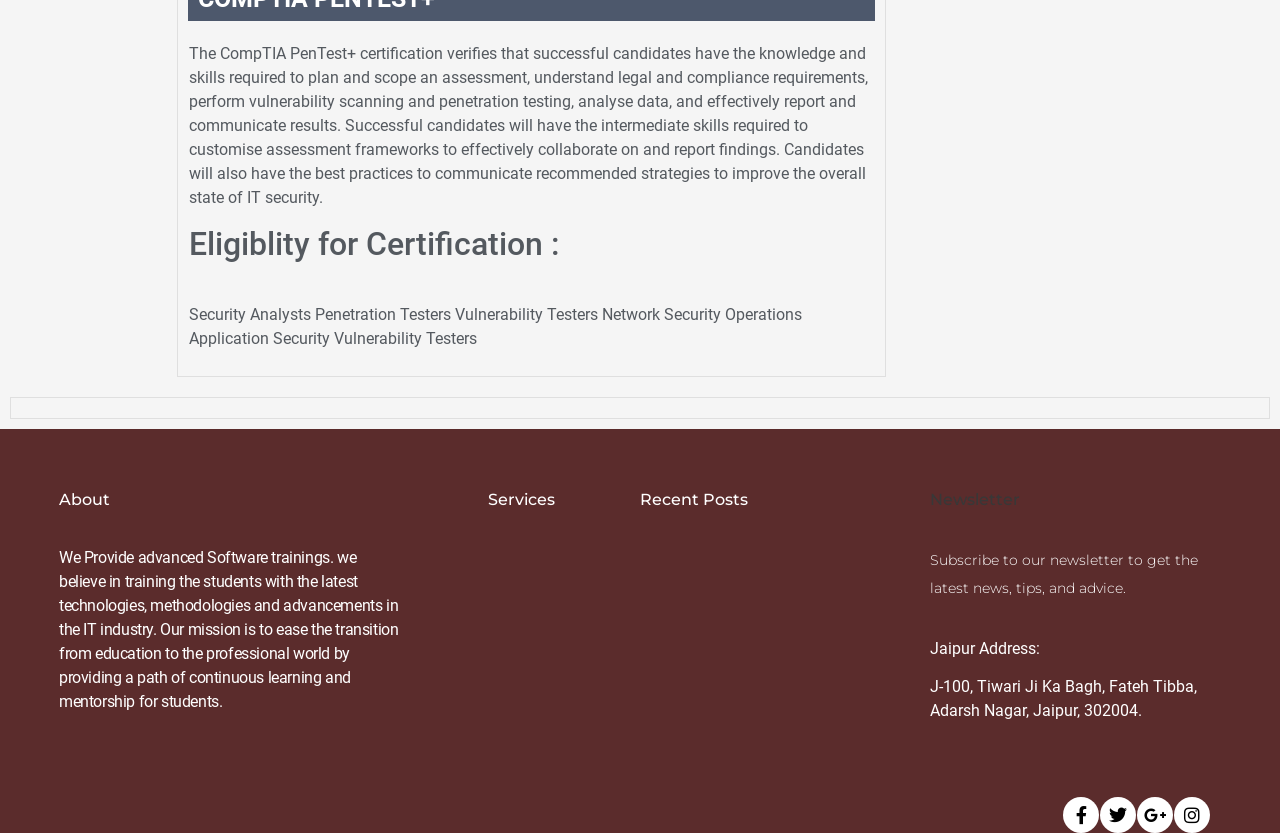What is the mission of the organization?
Please respond to the question with a detailed and informative answer.

The mission of the organization is to ease the transition from education to the professional world by providing a path of continuous learning and mentorship for students.